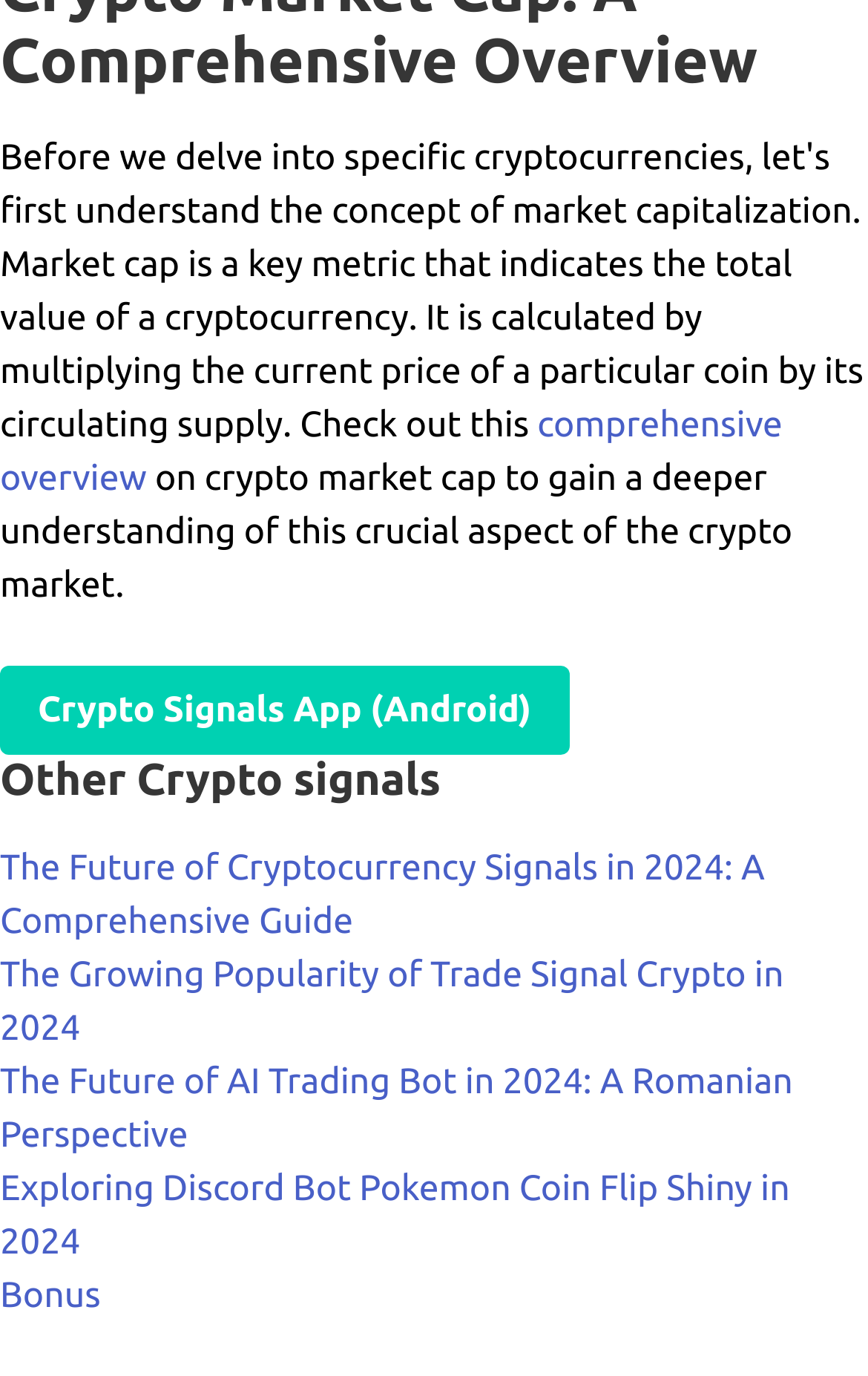Please find the bounding box coordinates in the format (top-left x, top-left y, bottom-right x, bottom-right y) for the given element description. Ensure the coordinates are floating point numbers between 0 and 1. Description: Crypto Signals App (Android)

[0.0, 0.484, 0.656, 0.549]